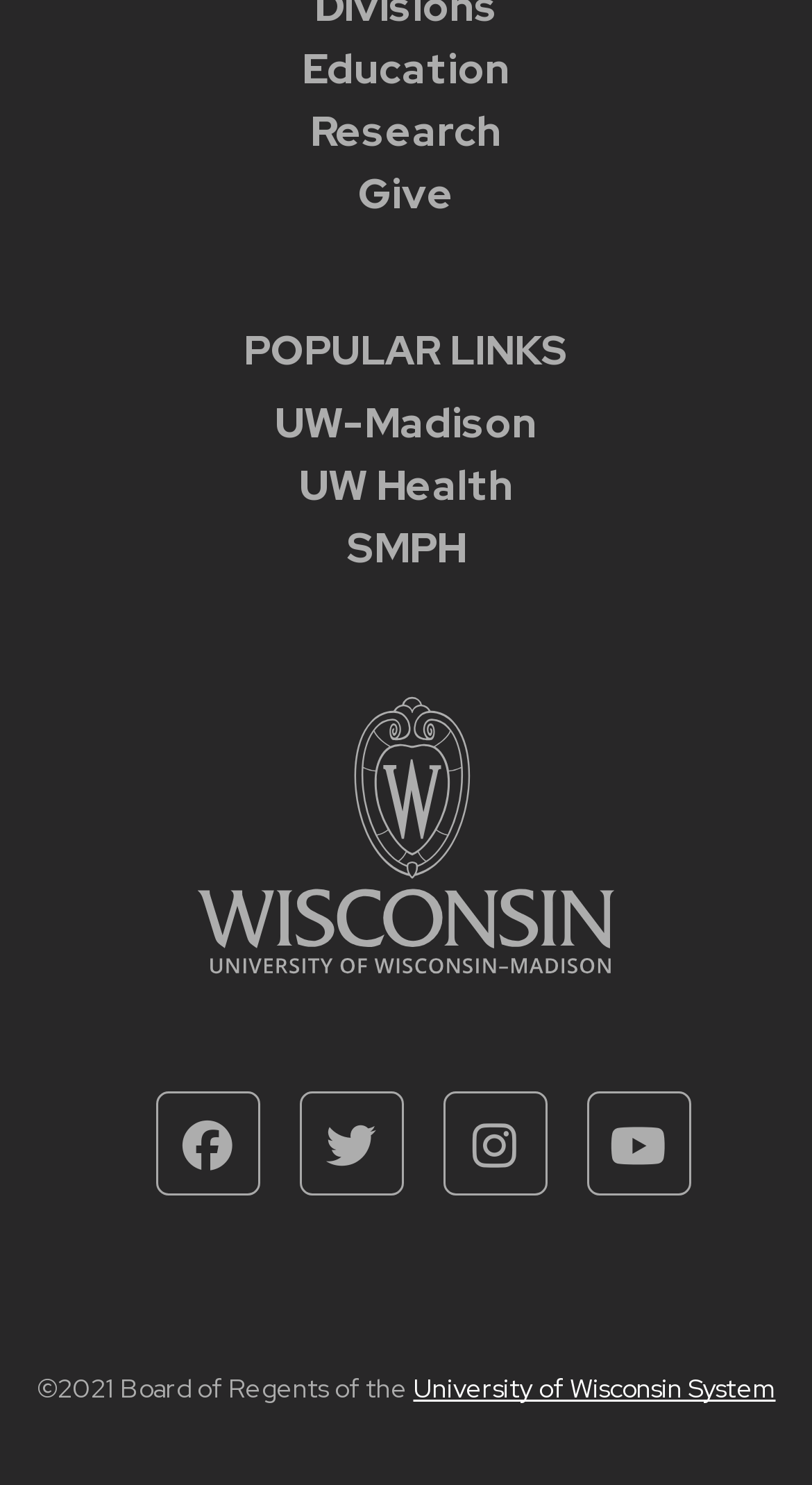Given the webpage screenshot and the description, determine the bounding box coordinates (top-left x, top-left y, bottom-right x, bottom-right y) that define the location of the UI element matching this description: Instagram

None